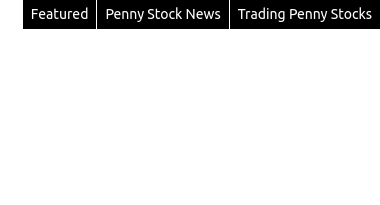Detail every significant feature and component of the image.

The image is titled "best penny stocks to buy now" and is part of a section highlighting investment opportunities in the penny stock market. This image is prominently positioned under the "YOU MAY ALSO LIKE" heading, which suggests that it aims to engage readers with recommended articles relevant to penny stock trading. Adjacent links provide additional resources, including topics like "Featured," "Penny Stock News," and "Trading Penny Stocks," enriching the exploration of penny stock options. This visual representation emphasizes the article's focus on current market trends and potential investments, catering to readers interested in the penny stock sector.